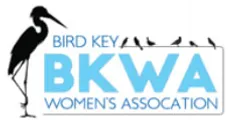Look at the image and answer the question in detail:
What type of bird is depicted in the logo?

The caption describes the logo as including an elegant silhouette of a heron on the left, which symbolizes grace and connection to nature, indicating that the type of bird depicted in the logo is a heron.